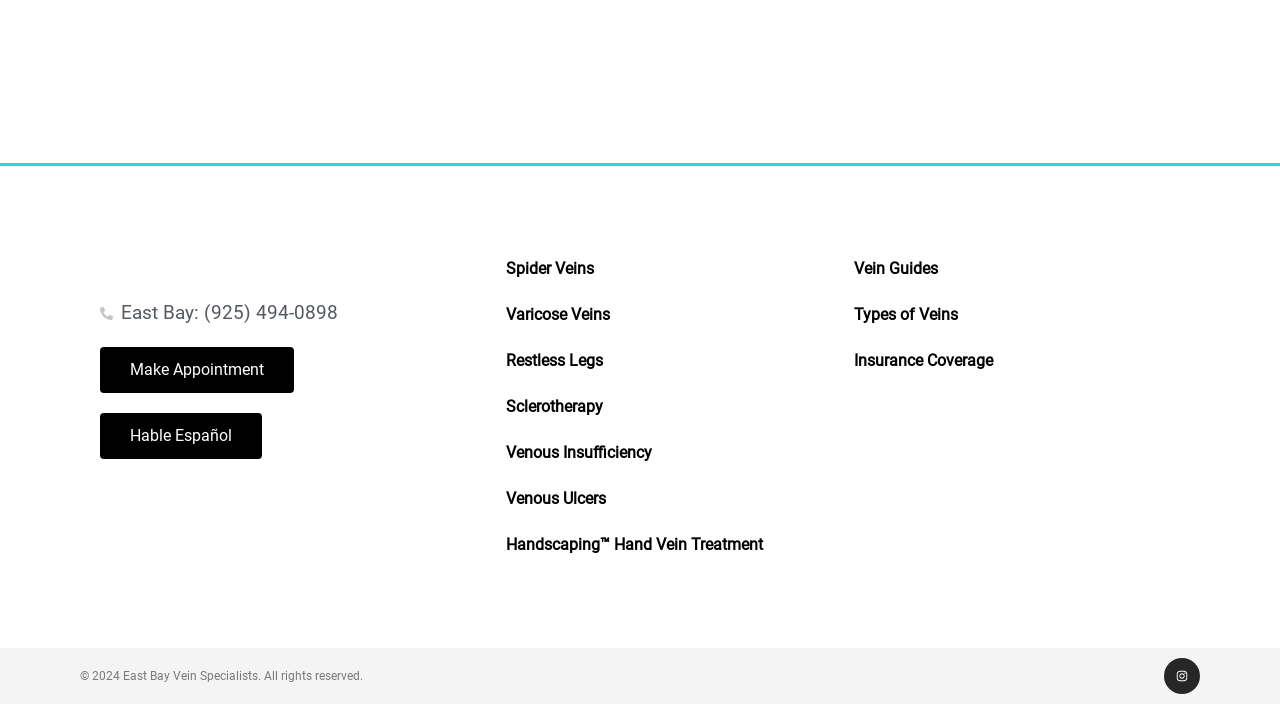What types of veins are treated by the specialists?
Provide a concise answer using a single word or phrase based on the image.

Varicose Veins, Spider Veins, etc.